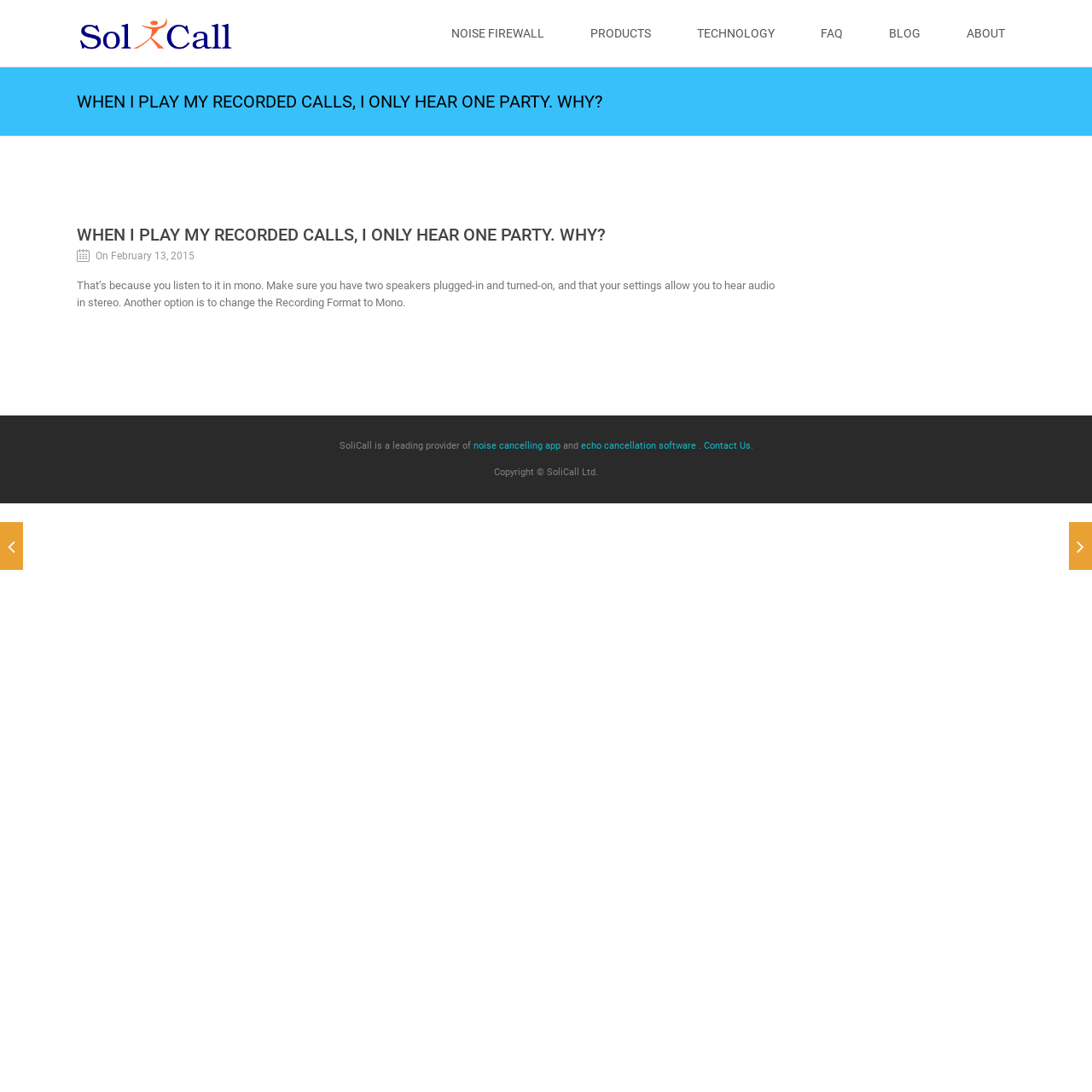Answer the following in one word or a short phrase: 
What is the problem with recorded calls?

Only one party is heard